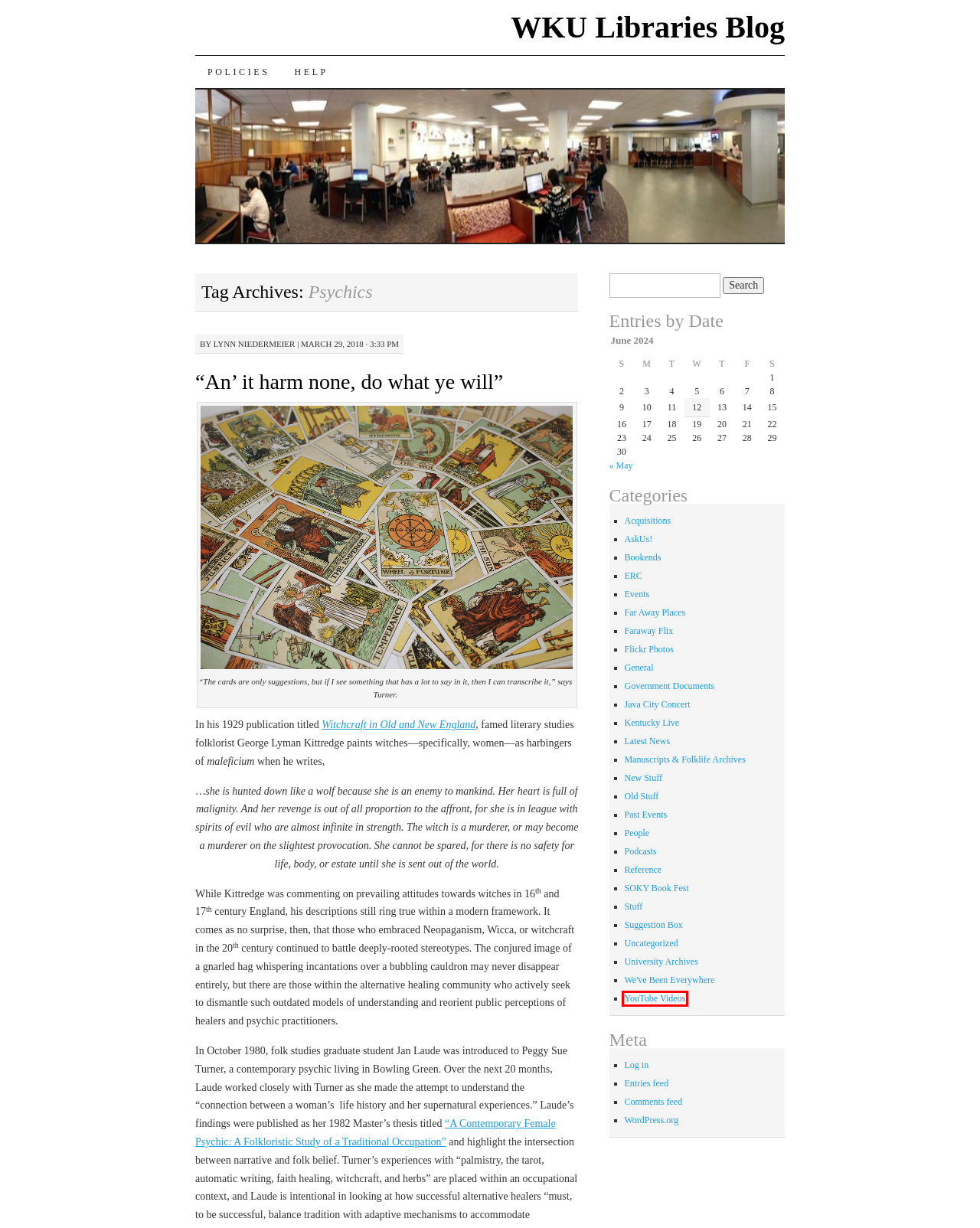Look at the given screenshot of a webpage with a red rectangle bounding box around a UI element. Pick the description that best matches the new webpage after clicking the element highlighted. The descriptions are:
A. New Stuff | WKU Libraries Blog
B. Manuscripts & Folklife Archives | WKU Libraries Blog
C. YouTube Videos | WKU Libraries Blog
D. AskUs! | WKU Libraries Blog
E. General | WKU Libraries Blog
F. Bookends | WKU Libraries Blog
G. We’ve Been Everywhere | WKU Libraries Blog
H. Events | WKU Libraries Blog

C